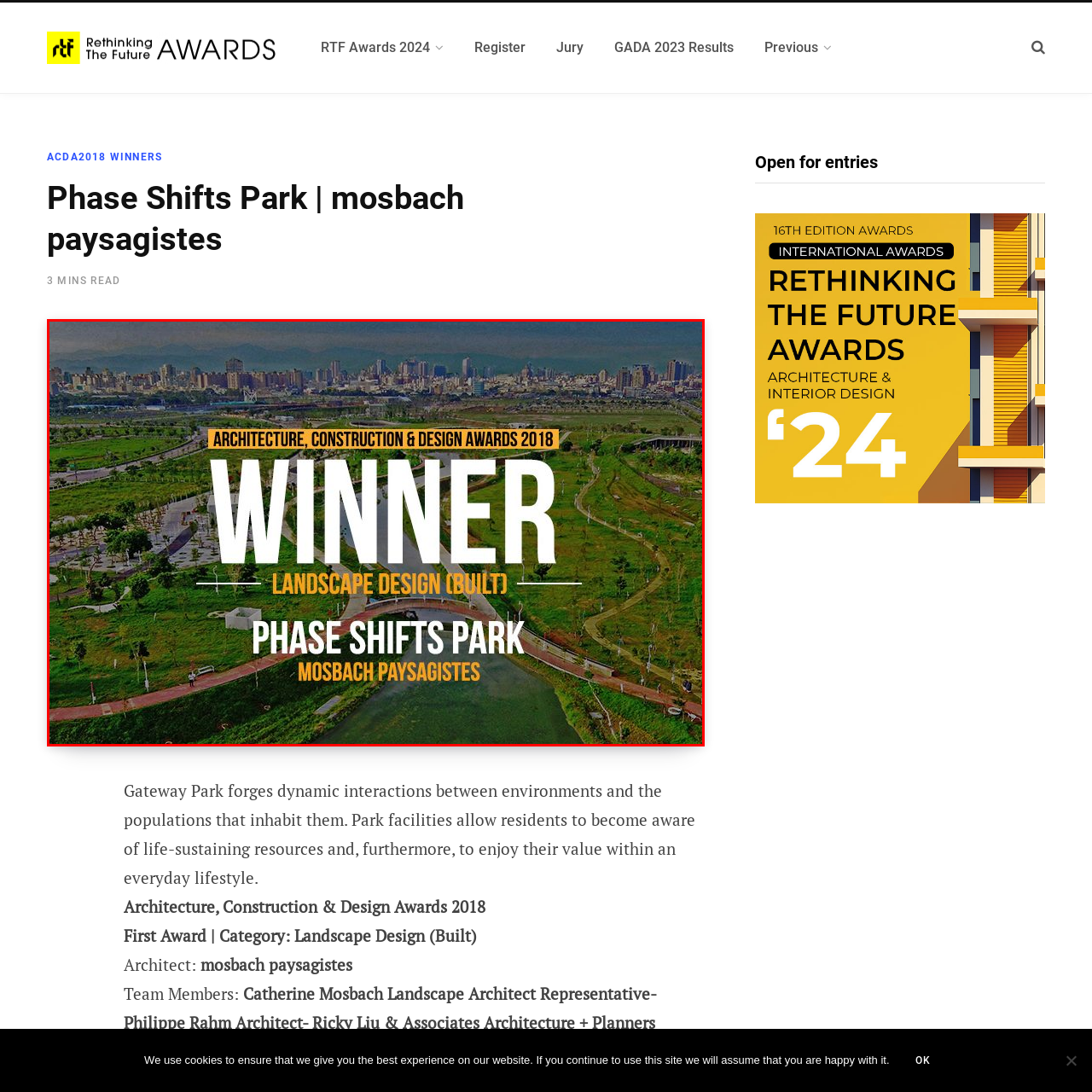Provide an extensive and detailed caption for the image section enclosed by the red boundary.

The image highlights the achievement of "Phase Shifts Park," designed by mosbach paysagistes, as the winner of the Architecture, Construction & Design Awards 2018 in the category of Landscape Design (Built). The vibrant landscape is depicted through an aerial view, showcasing the park's lush greenery, winding pathways, and water features that harmoniously blend with the surrounding urban environment. Bold typography emphasizes the award title and category, celebrating the park's innovative design that enhances community interaction and promotes awareness of sustainable living. This recognition highlights the significant impact of thoughtful landscaping in urban settings, encouraging a lifestyle intertwined with nature.